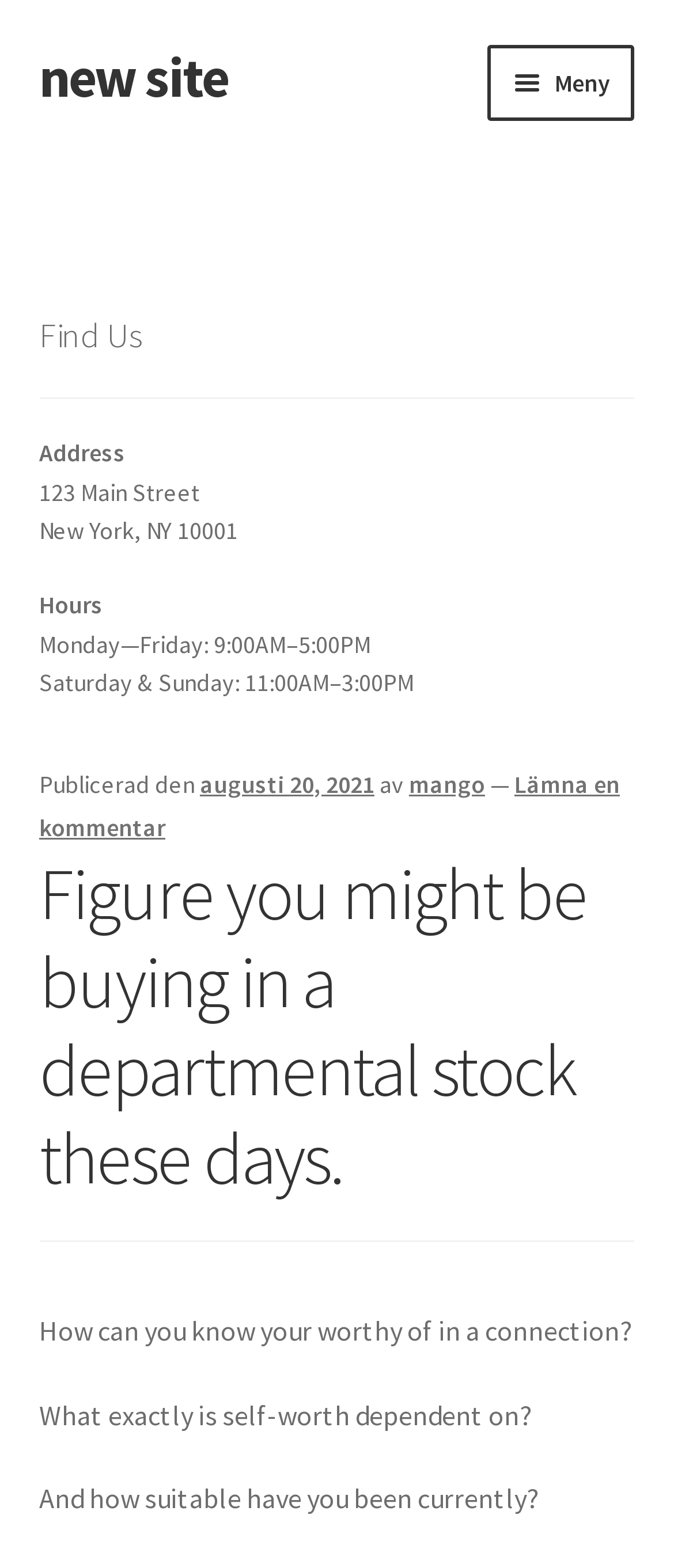Based on the image, please elaborate on the answer to the following question:
What is the main topic of the article?

I found the main topic by looking at the subheadings and paragraphs, which seem to be discussing self-worth and relationships. The main topic appears to be self-worth.